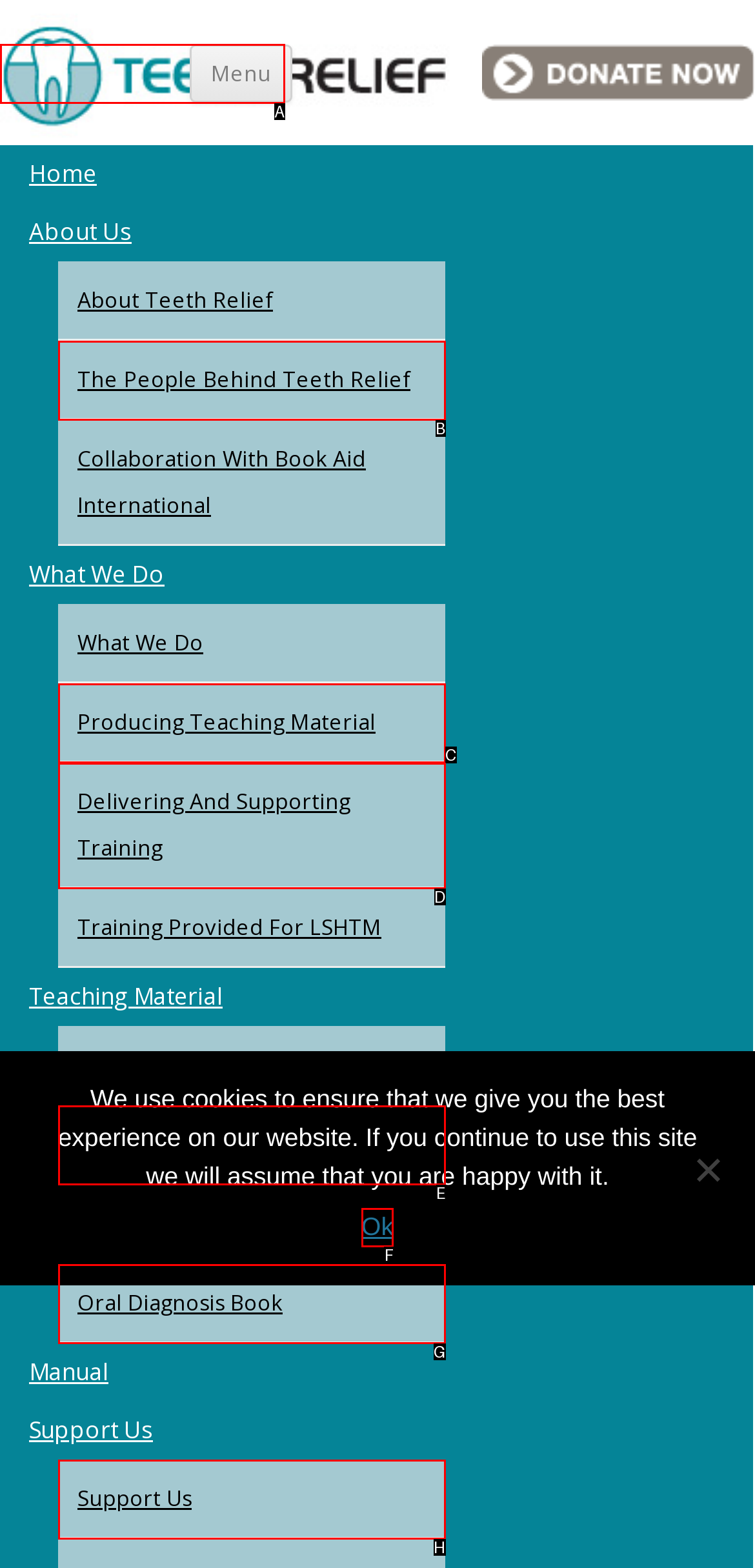Choose the letter of the UI element necessary for this task: Click Teeth Relief
Answer with the correct letter.

A